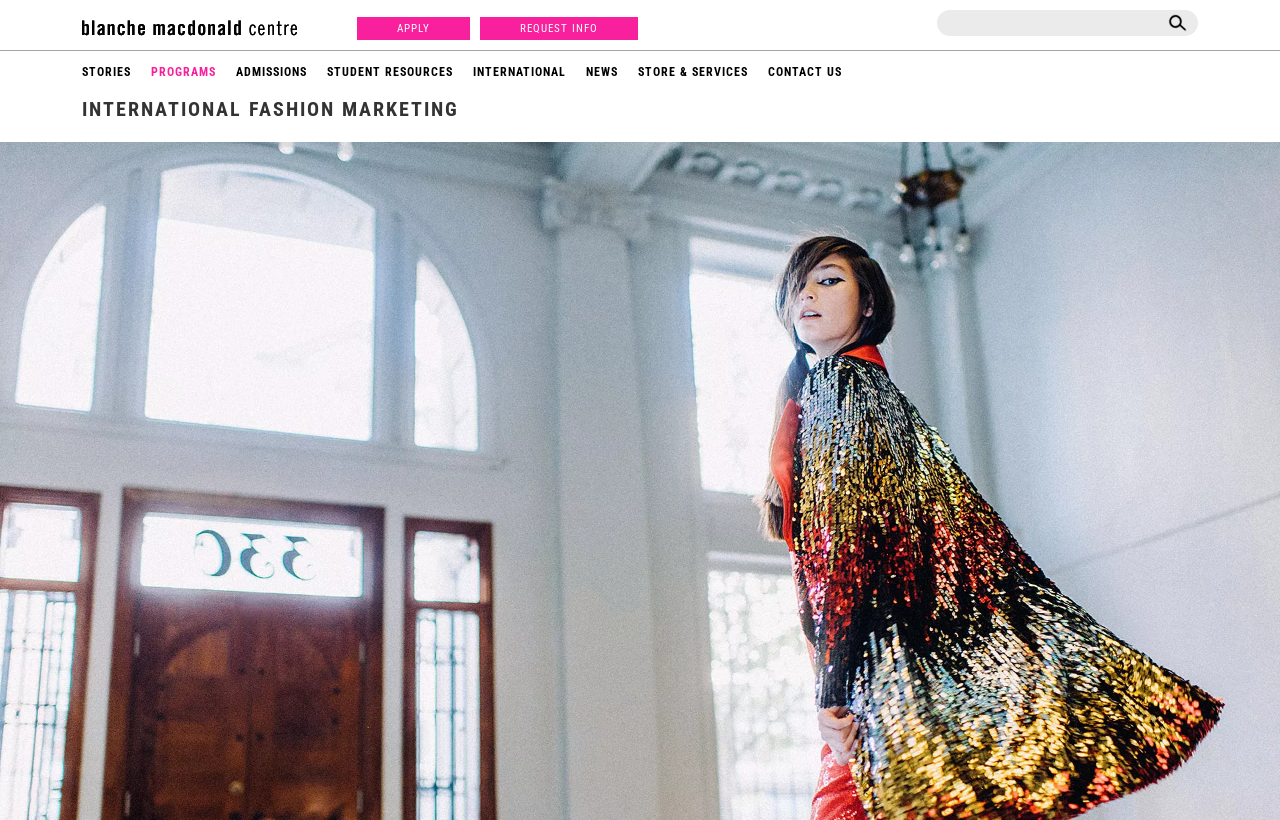Please identify the coordinates of the bounding box for the clickable region that will accomplish this instruction: "Click STORIES".

[0.064, 0.077, 0.102, 0.099]